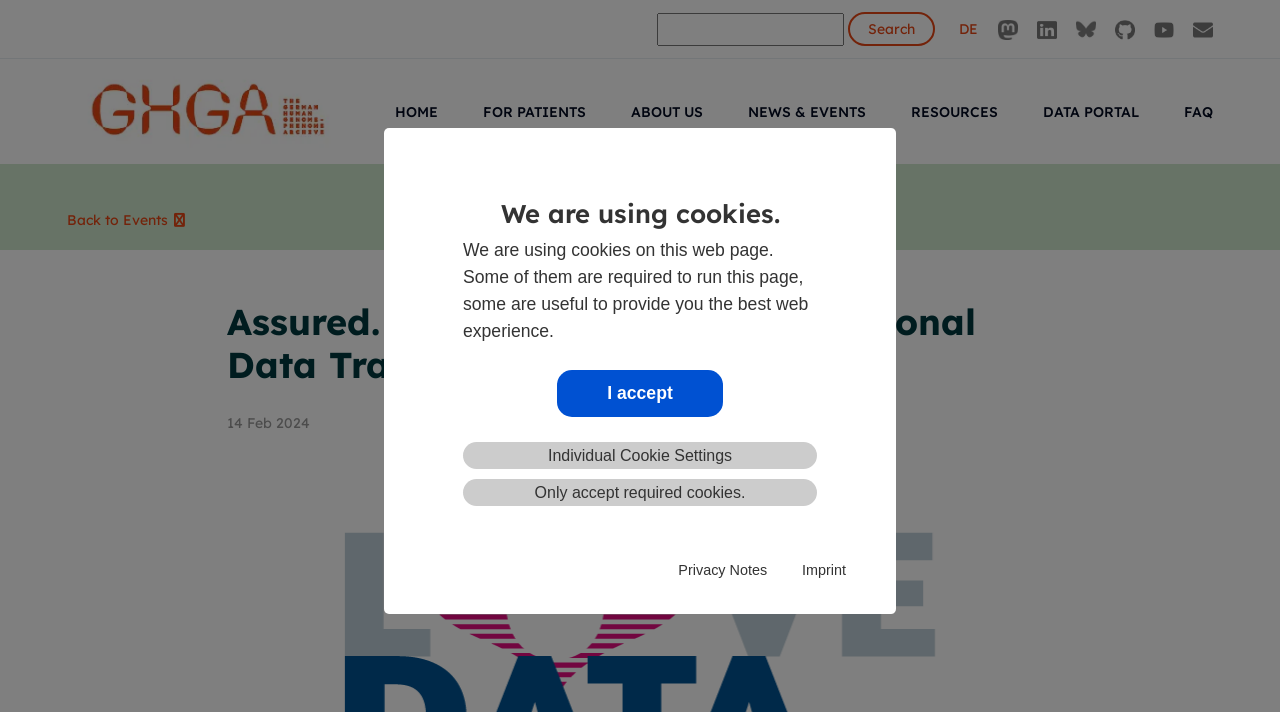What is the name of the archive?
Using the image, elaborate on the answer with as much detail as possible.

I found the name of the archive by looking at the link element with the content 'The German Human Genome-Phenome Archive' located at the coordinates [0.052, 0.083, 0.272, 0.23]. This element is likely to be the name of the archive because of its proximity to the image element with the same content and its format, which is consistent with a name.